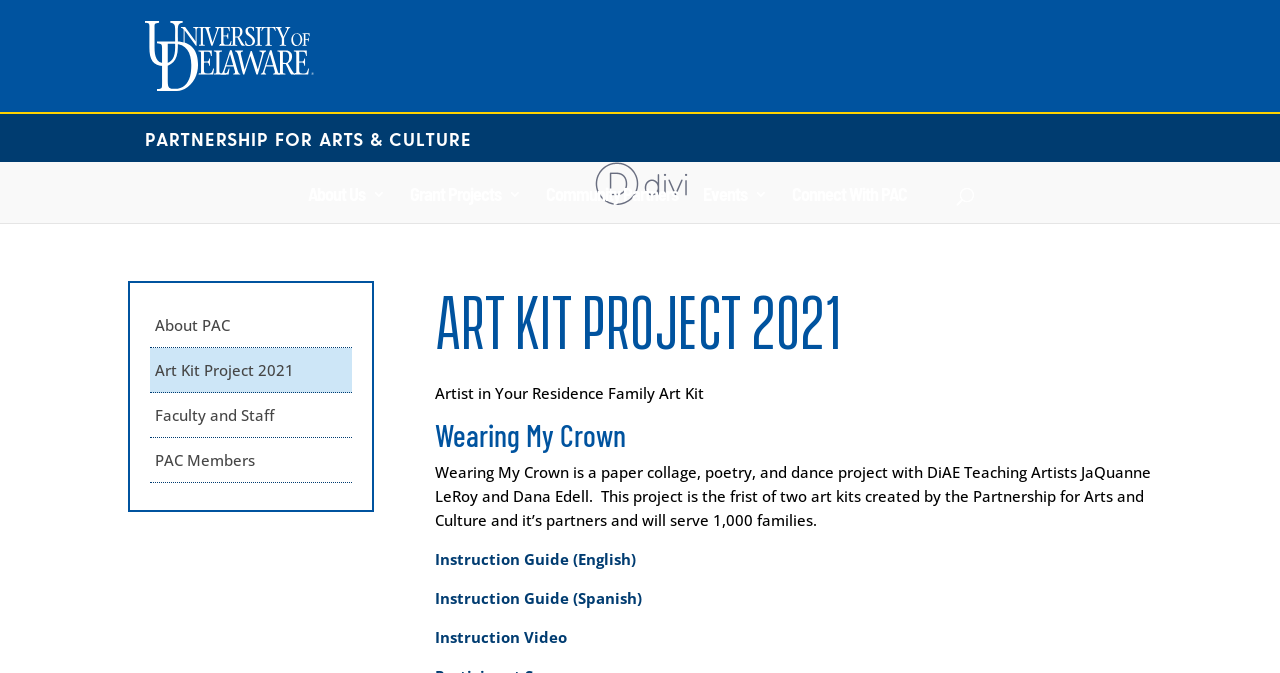Identify the bounding box coordinates of the region that needs to be clicked to carry out this instruction: "View Instruction Guide in English". Provide these coordinates as four float numbers ranging from 0 to 1, i.e., [left, top, right, bottom].

[0.34, 0.815, 0.497, 0.845]